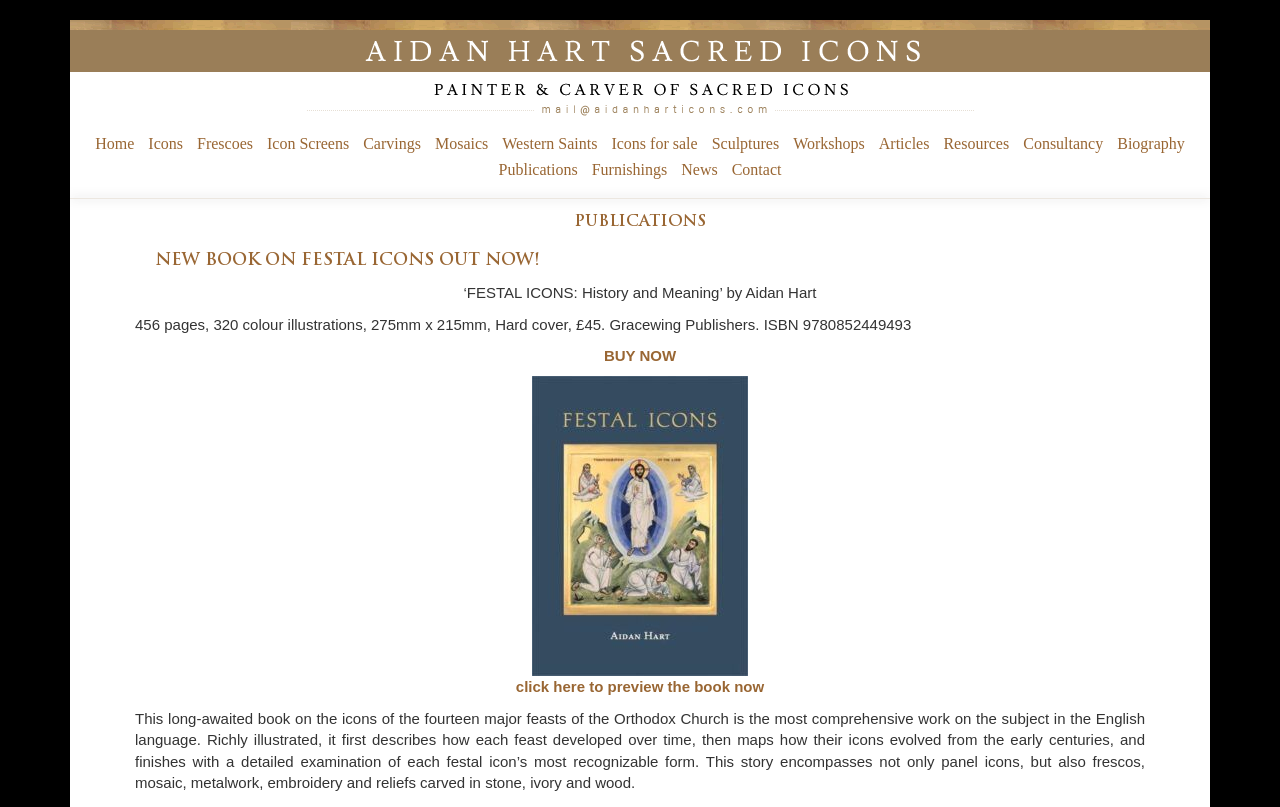Identify the coordinates of the bounding box for the element that must be clicked to accomplish the instruction: "Buy the book 'FESTAL ICONS: History and Meaning'".

[0.472, 0.43, 0.528, 0.451]